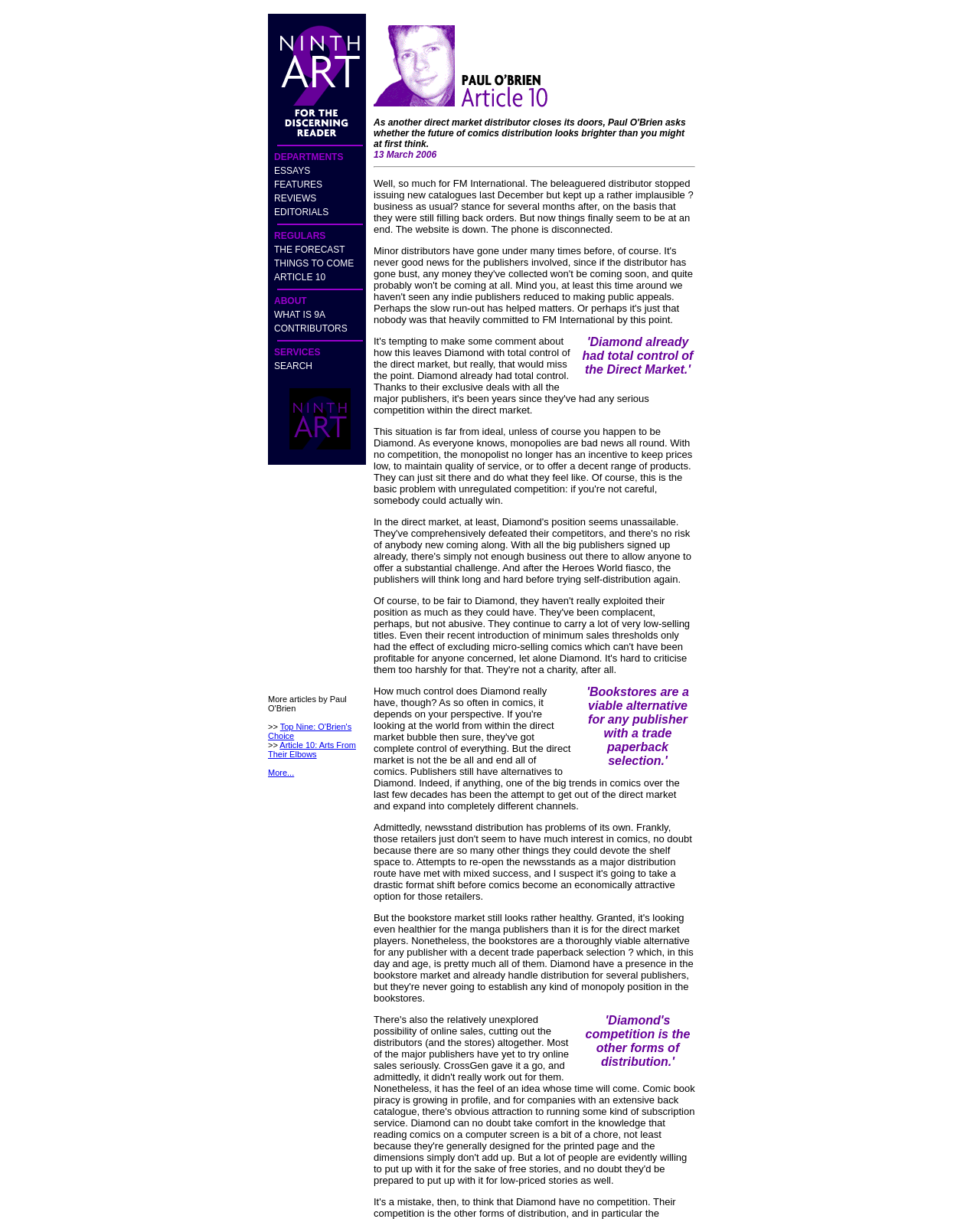Please specify the bounding box coordinates of the clickable region to carry out the following instruction: "Read the Top Nine: O'Brien's Choice article". The coordinates should be four float numbers between 0 and 1, in the format [left, top, right, bottom].

[0.273, 0.592, 0.359, 0.607]